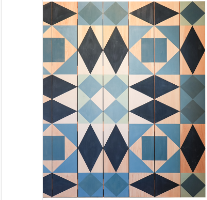When is the 'Barn Quilt Exhibition' scheduled to take place?
Please respond to the question with as much detail as possible.

According to the caption, the 'Barn Quilt Exhibition' is scheduled to take place on May 13, featuring additional events throughout the day.